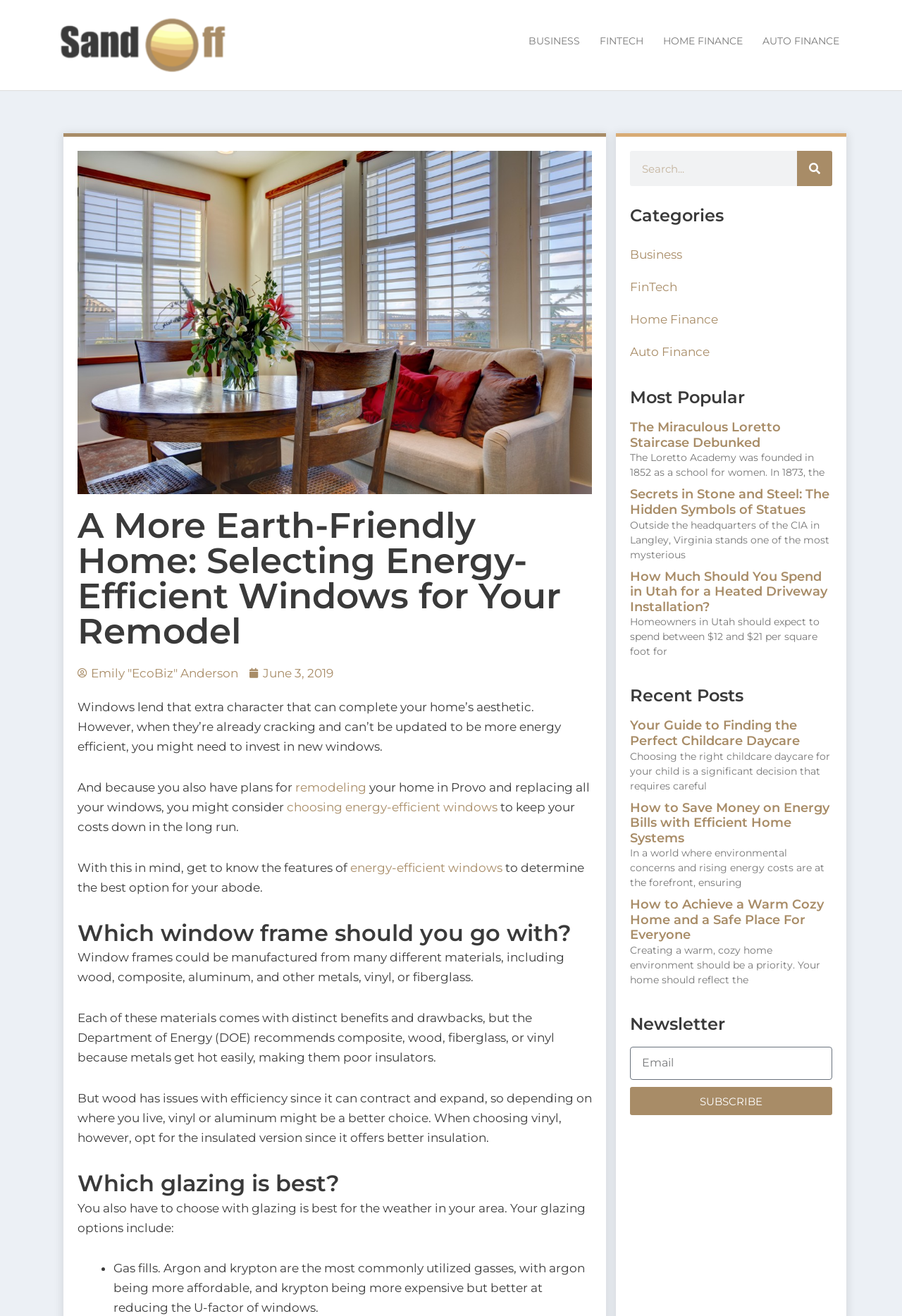Identify the bounding box coordinates for the element that needs to be clicked to fulfill this instruction: "Search for something". Provide the coordinates in the format of four float numbers between 0 and 1: [left, top, right, bottom].

[0.698, 0.115, 0.923, 0.141]